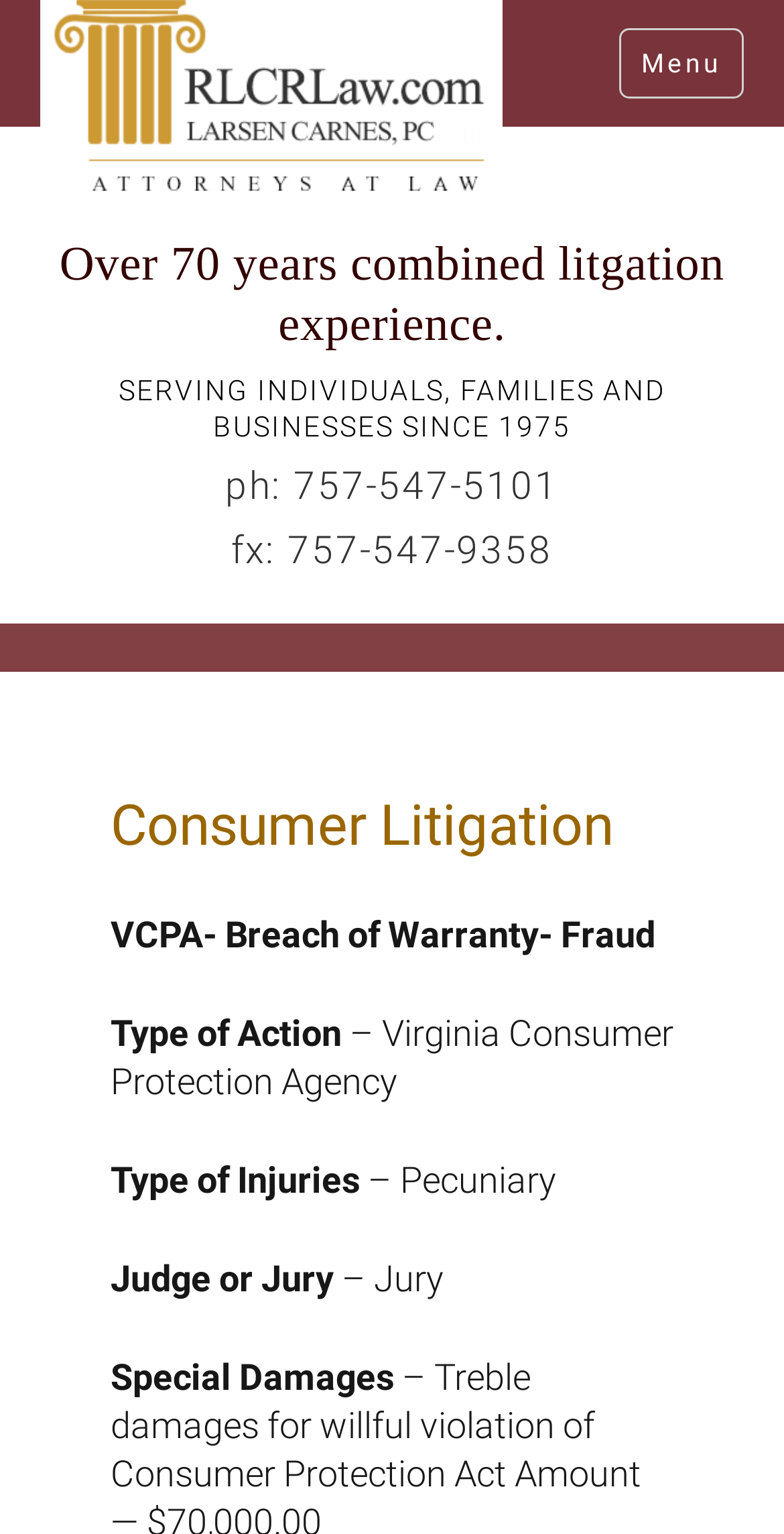Use the information in the screenshot to answer the question comprehensively: What type of litigation does the lawyer handle?

I found the type of litigation by looking at the heading element that says 'Consumer Litigation'.